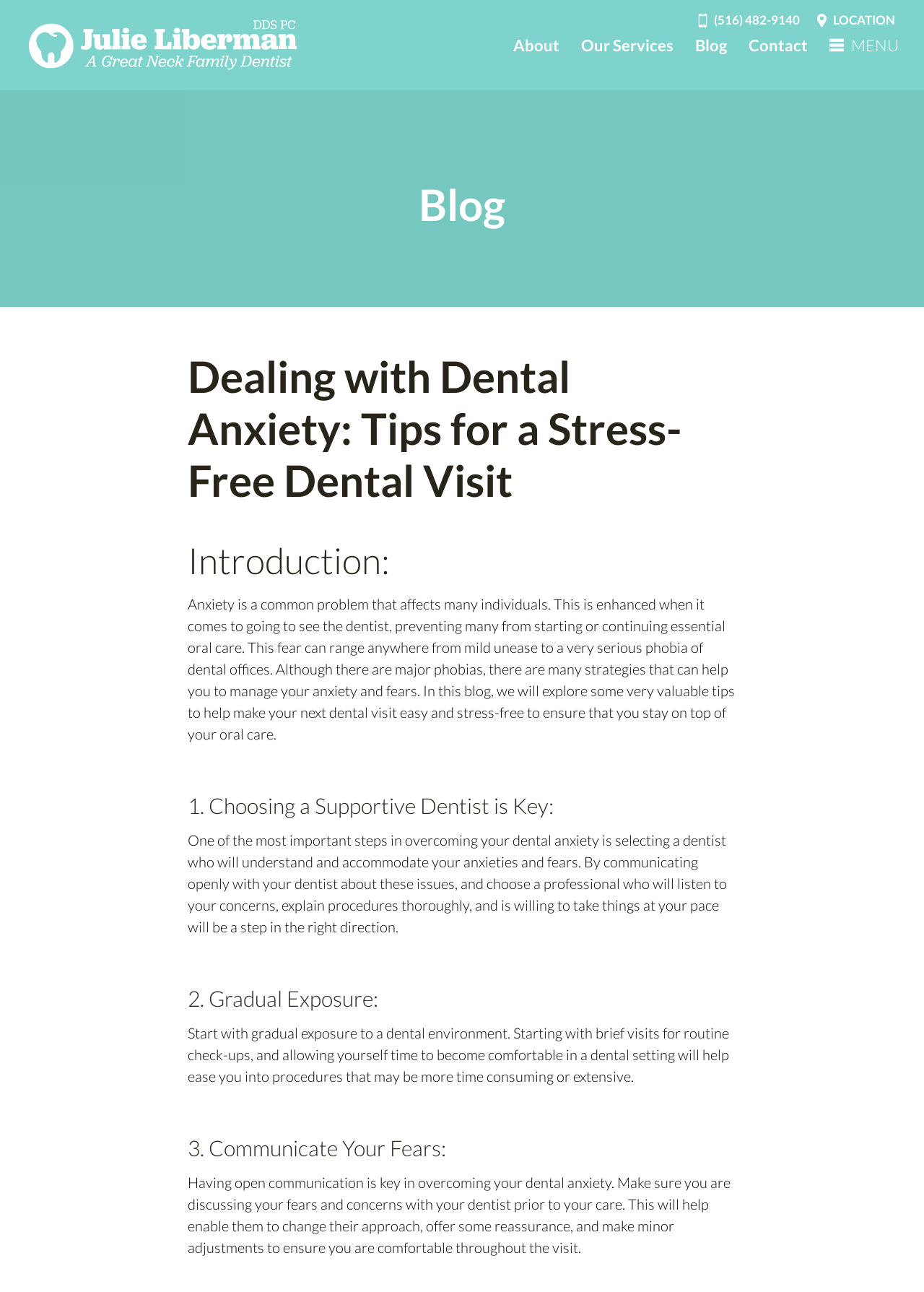Please respond to the question with a concise word or phrase:
What is the location of the dentist's office?

Great Neck